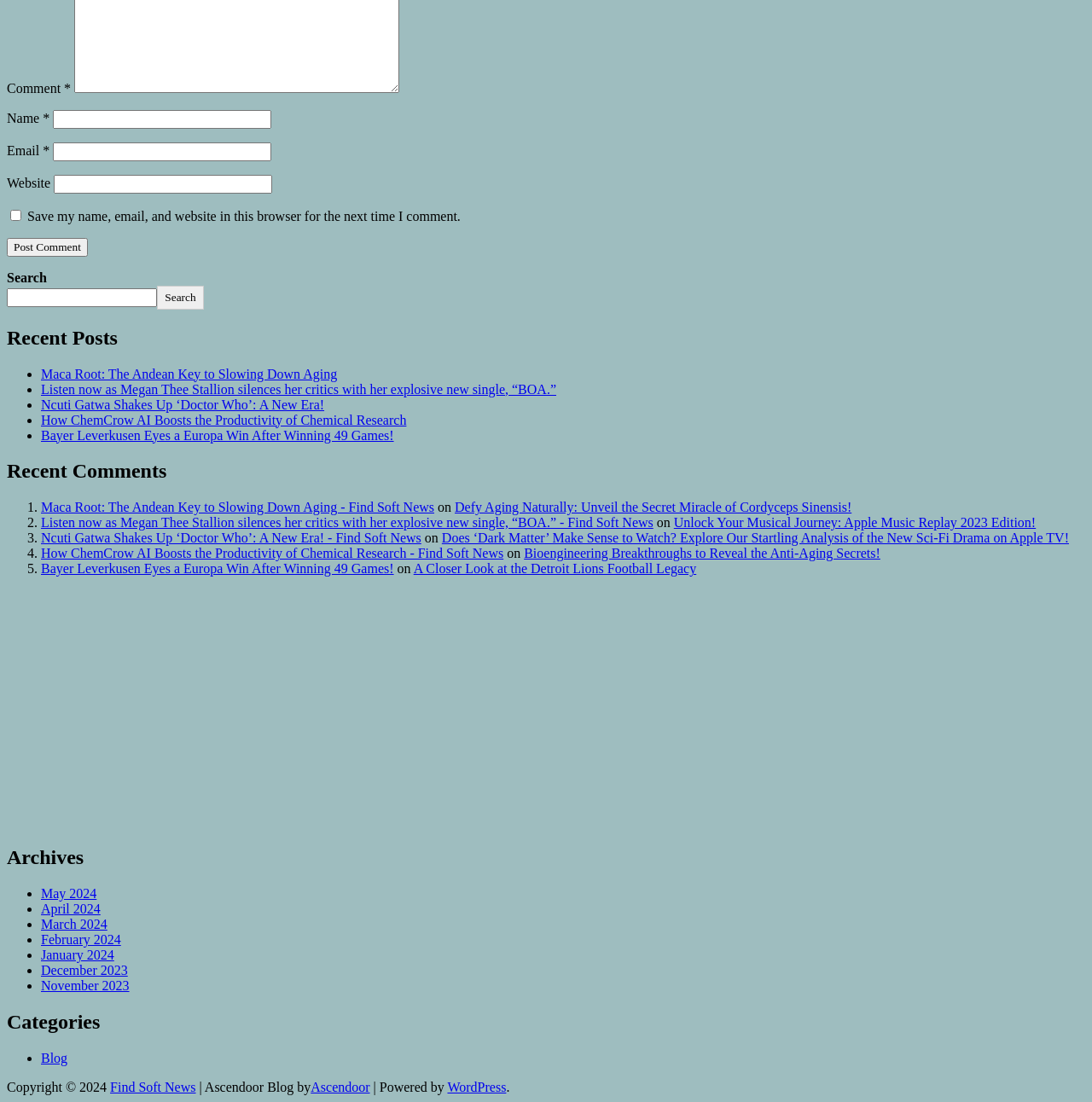Locate the UI element described as follows: "Ascendoor". Return the bounding box coordinates as four float numbers between 0 and 1 in the order [left, top, right, bottom].

[0.285, 0.98, 0.339, 0.993]